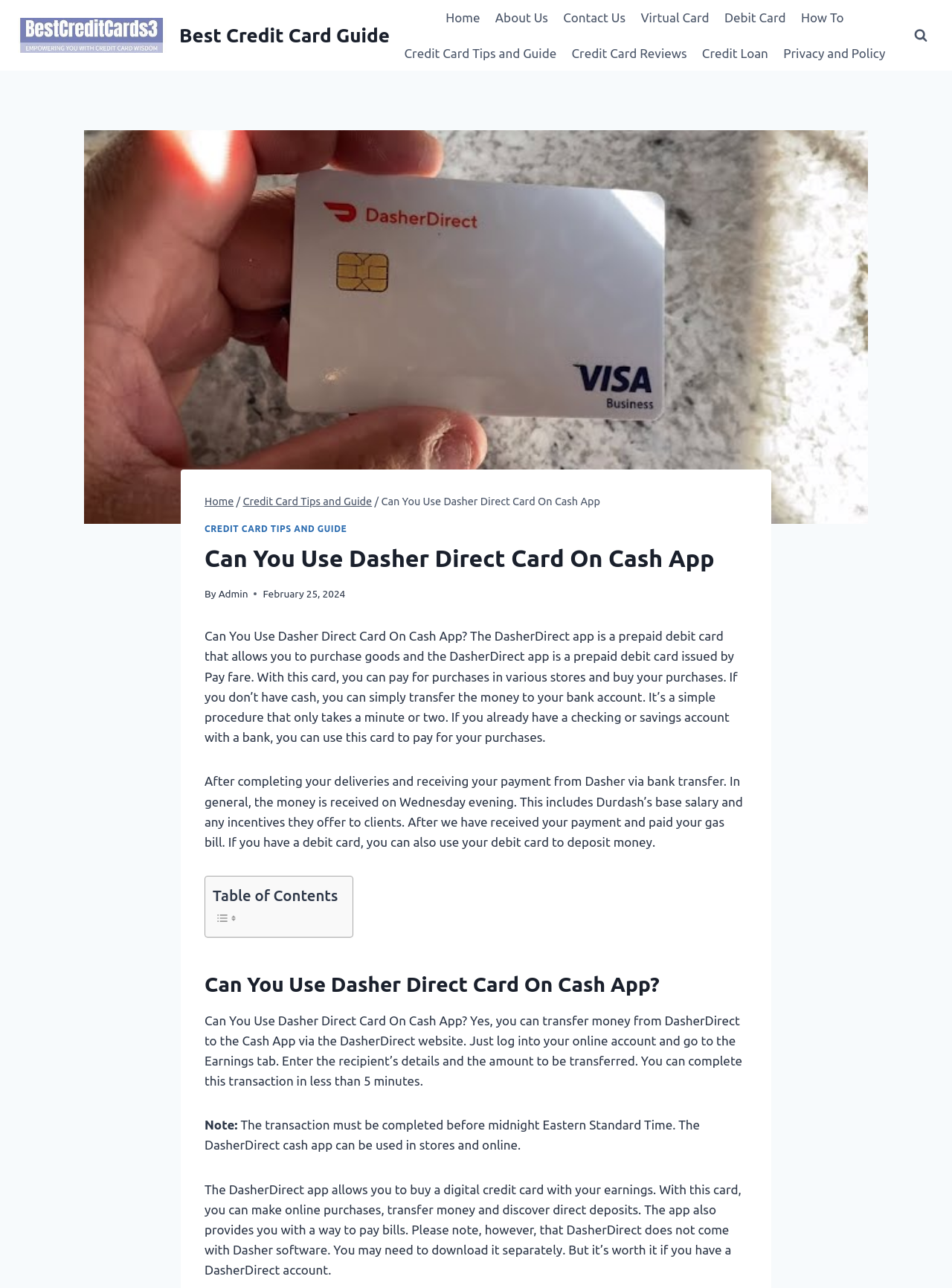Offer a comprehensive description of the webpage’s content and structure.

This webpage is about using Dasher Direct Card on Cash App. At the top, there is a link to "Best Credit Card Review and Guide Line" with an accompanying image. Below this, there is a primary navigation menu with links to "Home", "About Us", "Contact Us", "Virtual Card", "Debit Card", "How To", "Credit Card Tips and Guide", "Credit Card Reviews", "Credit Loan", and "Privacy and Policy".

On the left side, there is a button to view a search form. On the right side, there is an image related to the topic of the webpage. Below this image, there is a header section with breadcrumbs navigation, which includes links to "Home" and "Credit Card Tips and Guide". The main title of the webpage, "Can You Use Dasher Direct Card On Cash App", is displayed prominently.

The main content of the webpage is divided into several sections. The first section explains what the DasherDirect app is and how it can be used to purchase goods and transfer money to a bank account. The second section discusses how to receive payment from Dasher via bank transfer and how to use a debit card to deposit money.

Below this, there is a table of contents section with two images. The next section is a heading that repeats the main title of the webpage, followed by a section that explains how to transfer money from DasherDirect to Cash App. This section provides step-by-step instructions on how to complete the transaction.

The final sections of the webpage provide additional information and notes about using DasherDirect, including the ability to buy a digital credit card, make online purchases, transfer money, and pay bills. There is also a button at the bottom of the page to scroll to the top.